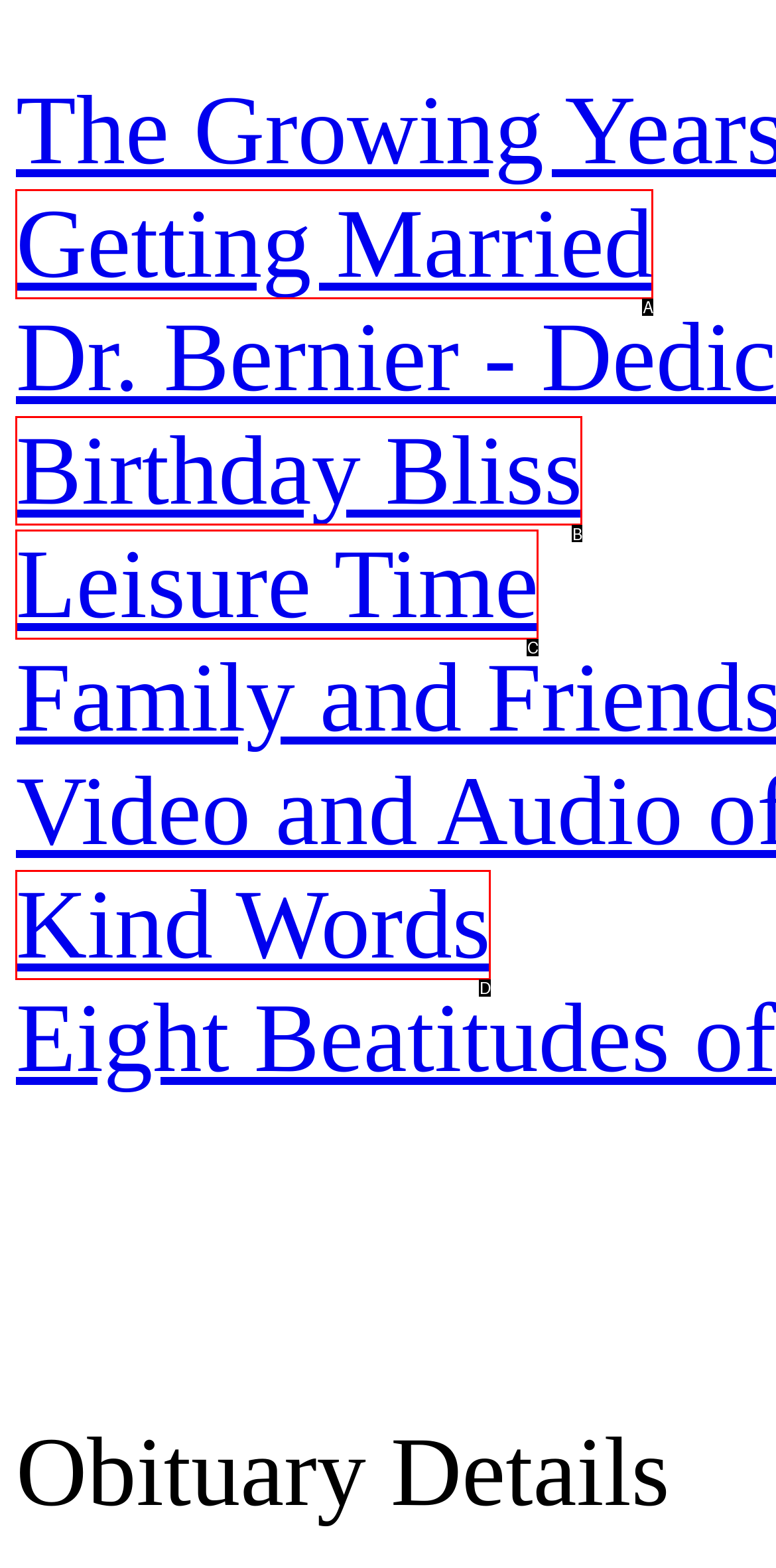Given the description: Leisure Time, identify the matching HTML element. Provide the letter of the correct option.

C